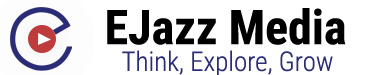Based on the image, provide a detailed and complete answer to the question: 
What is the mission of EJazz Media?

The slogan 'Think. Explore. Grow.' encapsulates the mission of EJazz Media, emphasizing a commitment to intellectual curiosity and development, which is reflected in the organization's dynamic nature and invitation to engage with its content and explore diverse topics.